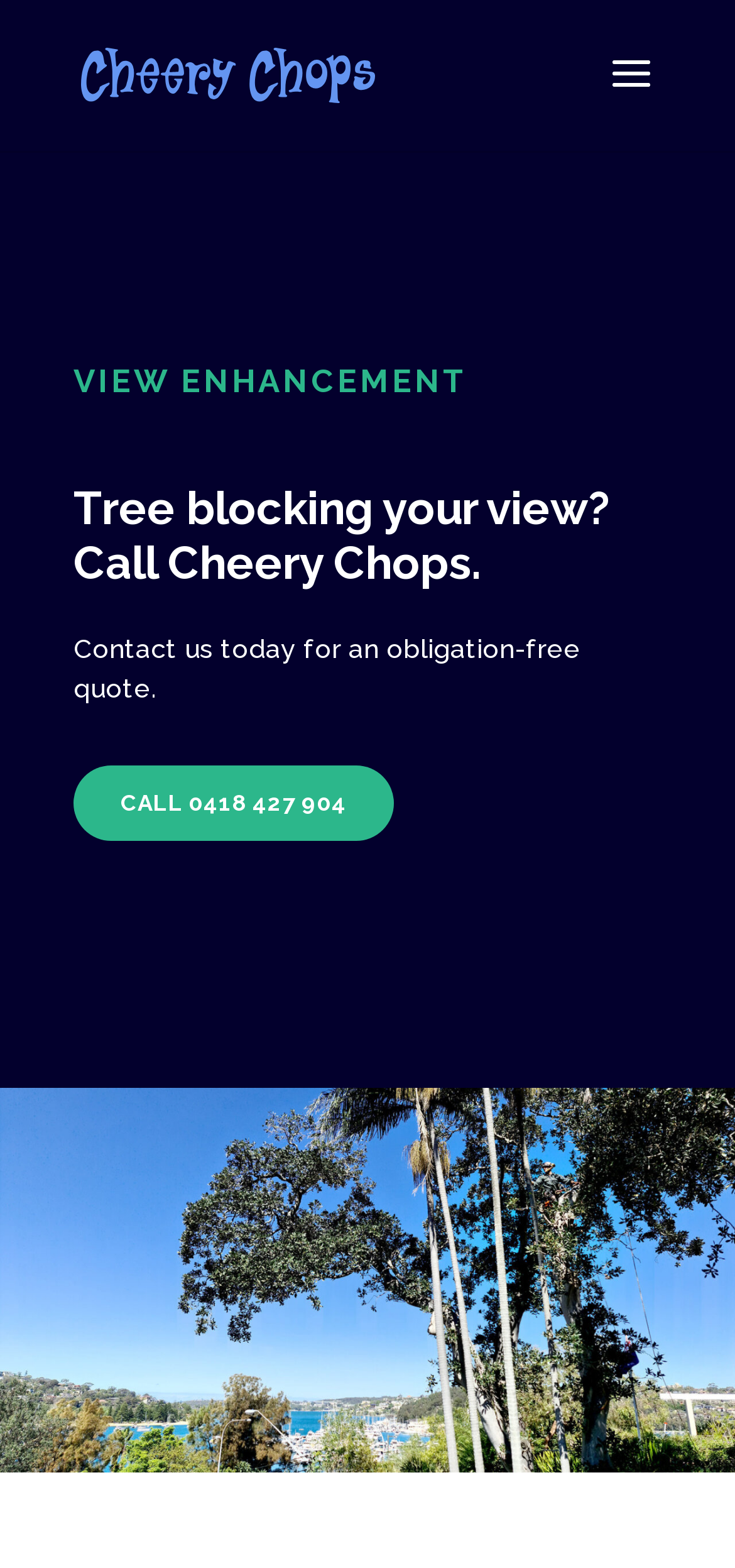Is there an image at the bottom of the webpage?
From the screenshot, provide a brief answer in one word or phrase.

Yes